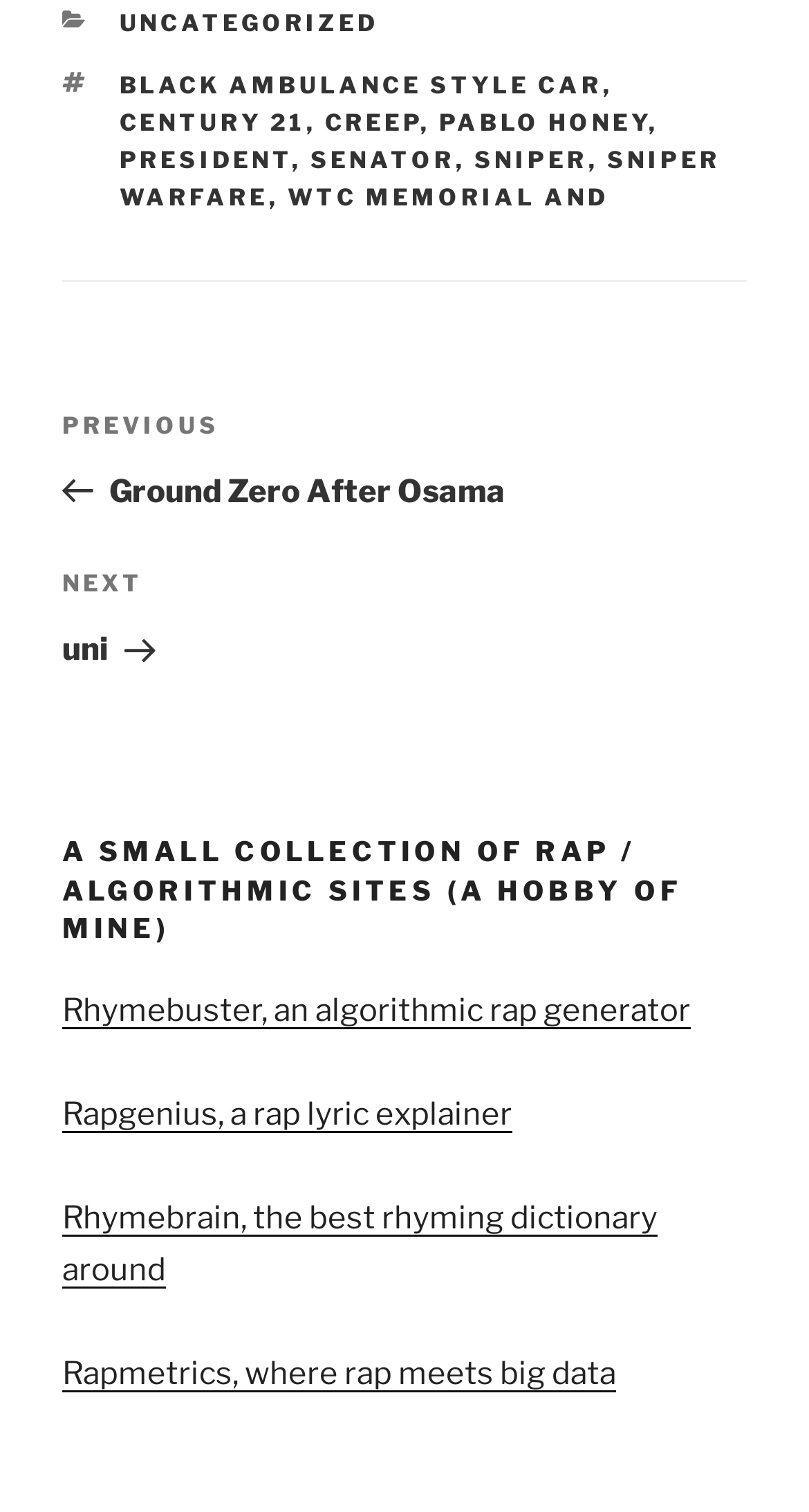Please determine the bounding box coordinates of the element to click on in order to accomplish the following task: "Go to next page". Ensure the coordinates are four float numbers ranging from 0 to 1, i.e., [left, top, right, bottom].

None